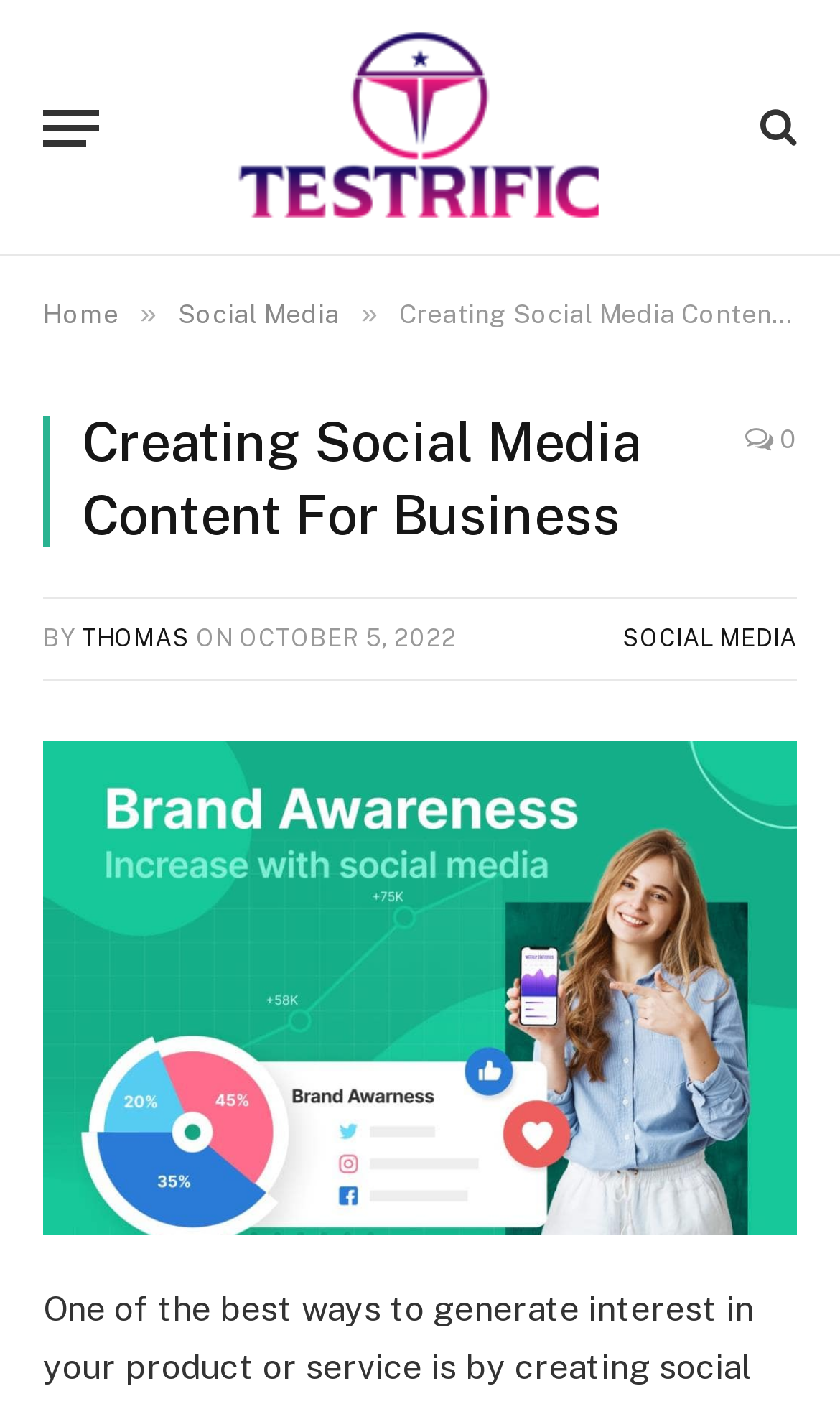Determine the bounding box coordinates for the element that should be clicked to follow this instruction: "Read the article by Thomas". The coordinates should be given as four float numbers between 0 and 1, in the format [left, top, right, bottom].

[0.097, 0.446, 0.226, 0.464]